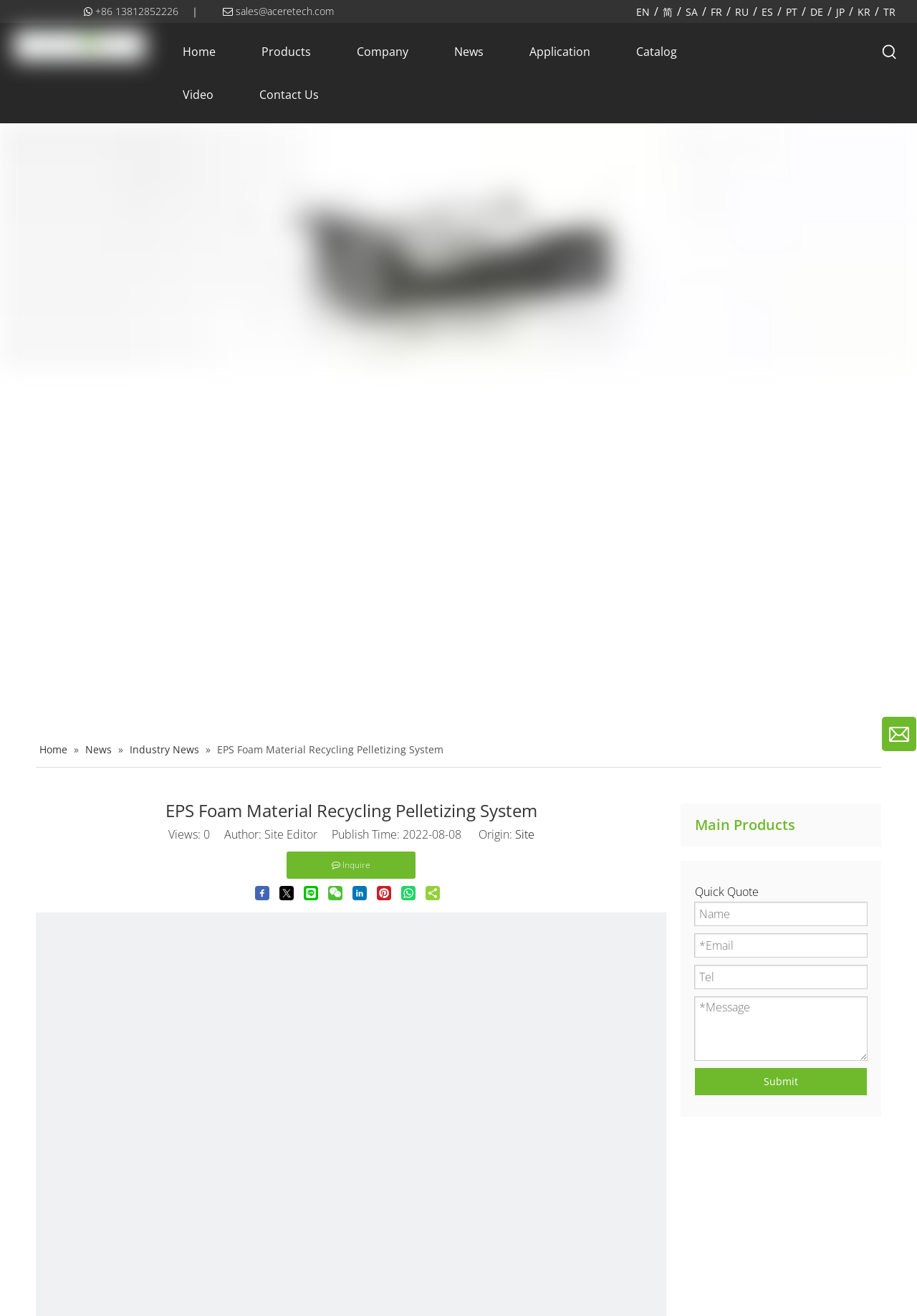Specify the bounding box coordinates (top-left x, top-left y, bottom-right x, bottom-right y) of the UI element in the screenshot that matches this description: Industry News

[0.141, 0.564, 0.22, 0.575]